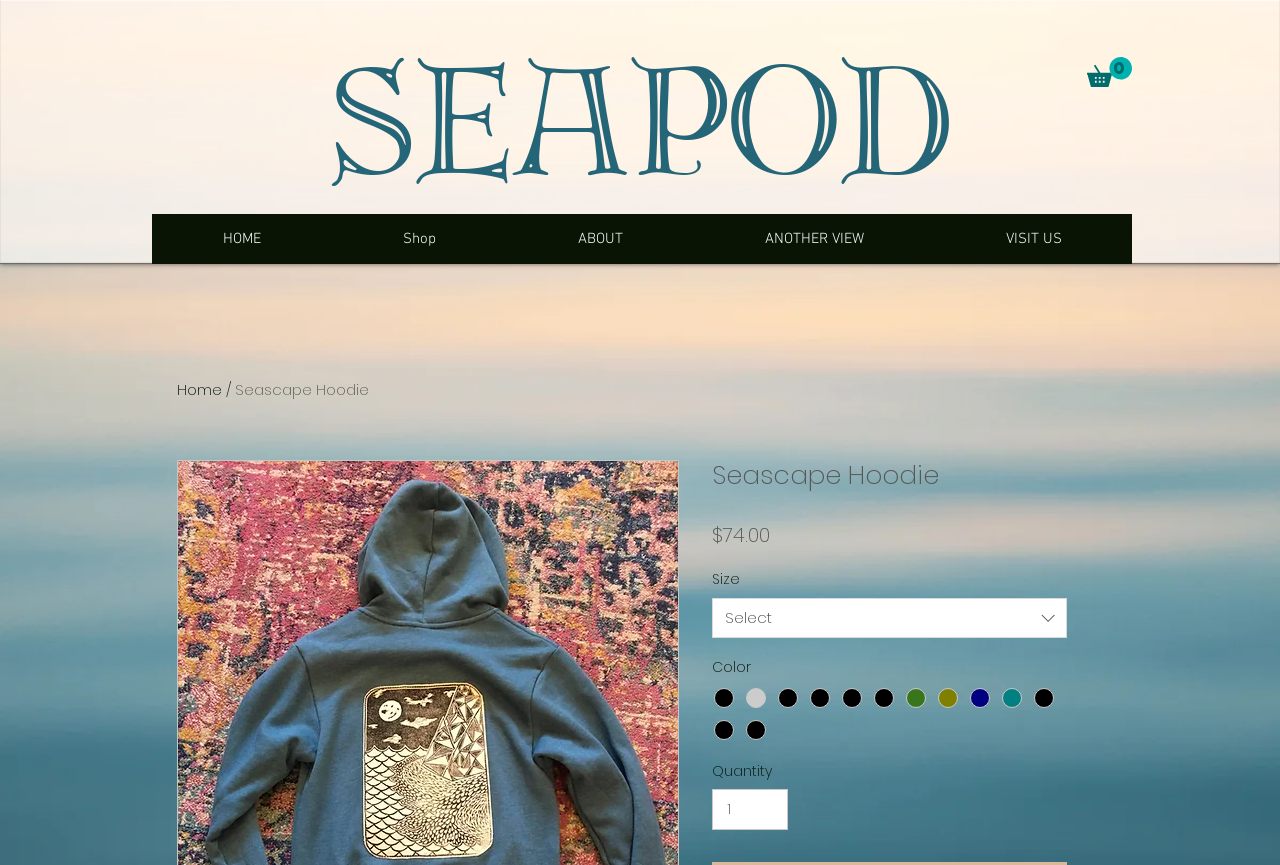What is the minimum quantity that can be purchased?
Answer the question with as much detail as you can, using the image as a reference.

The minimum quantity that can be purchased can be found in the spin button element with the value min set to 1, which is located below the color selection and above the 'Add to Cart' button.